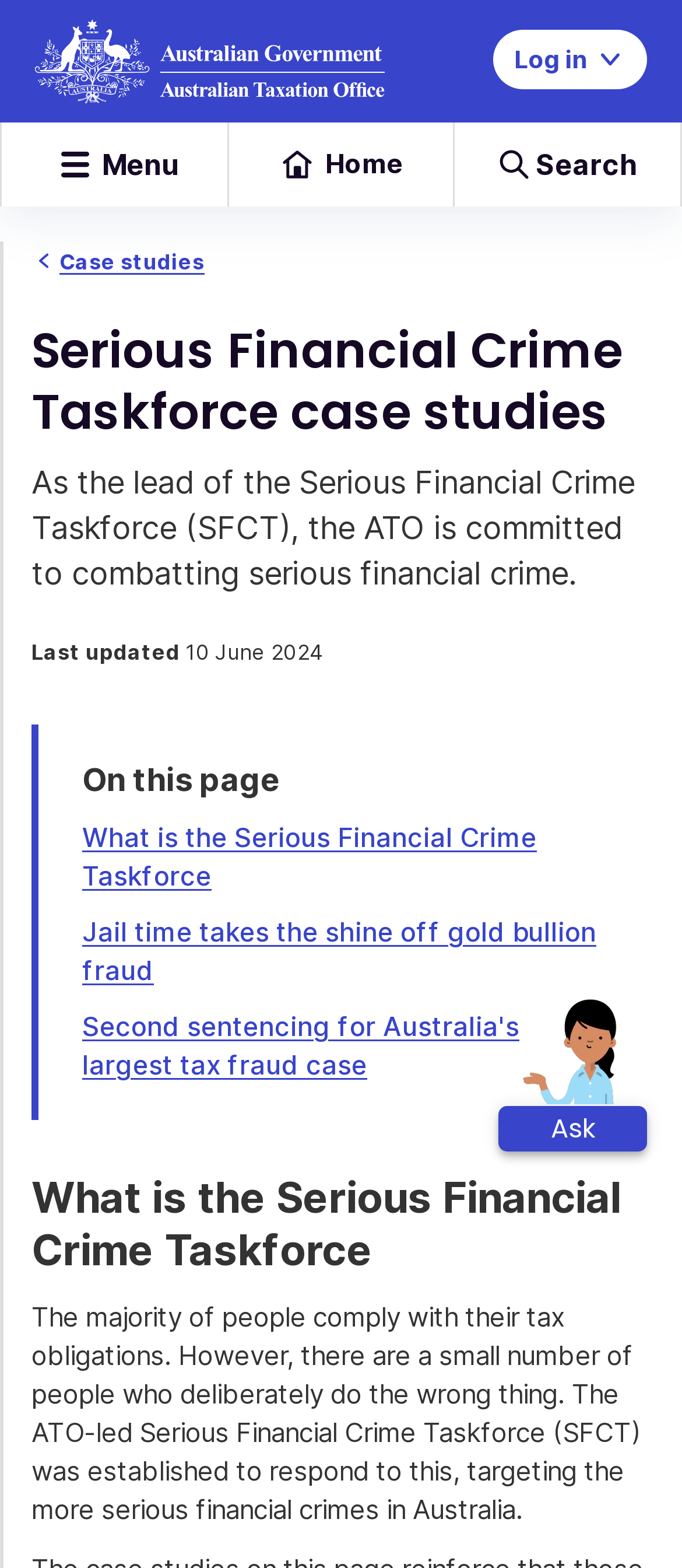Please determine and provide the text content of the webpage's heading.

Serious Financial Crime Taskforce case studies